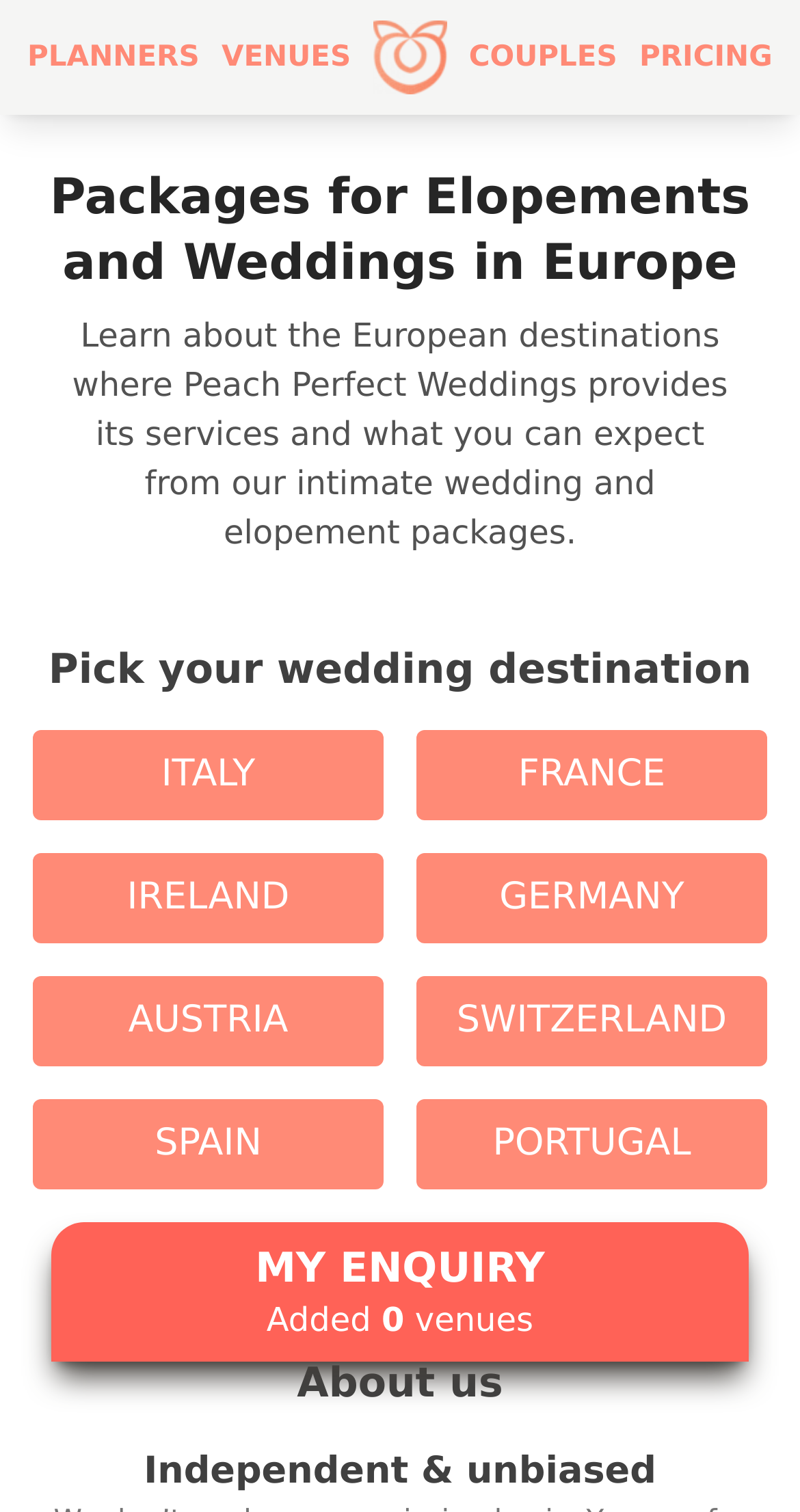Locate the bounding box coordinates of the item that should be clicked to fulfill the instruction: "Click on PLANNERS".

[0.034, 0.019, 0.249, 0.057]